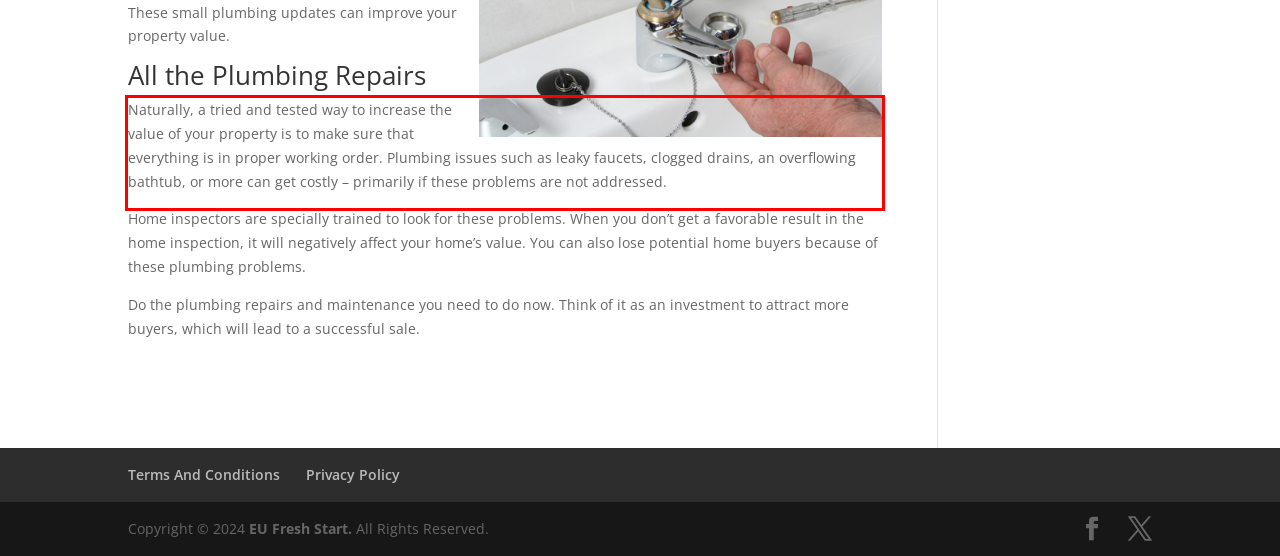Observe the screenshot of the webpage, locate the red bounding box, and extract the text content within it.

Naturally, a tried and tested way to increase the value of your property is to make sure that everything is in proper working order. Plumbing issues such as leaky faucets, clogged drains, an overflowing bathtub, or more can get costly – primarily if these problems are not addressed.